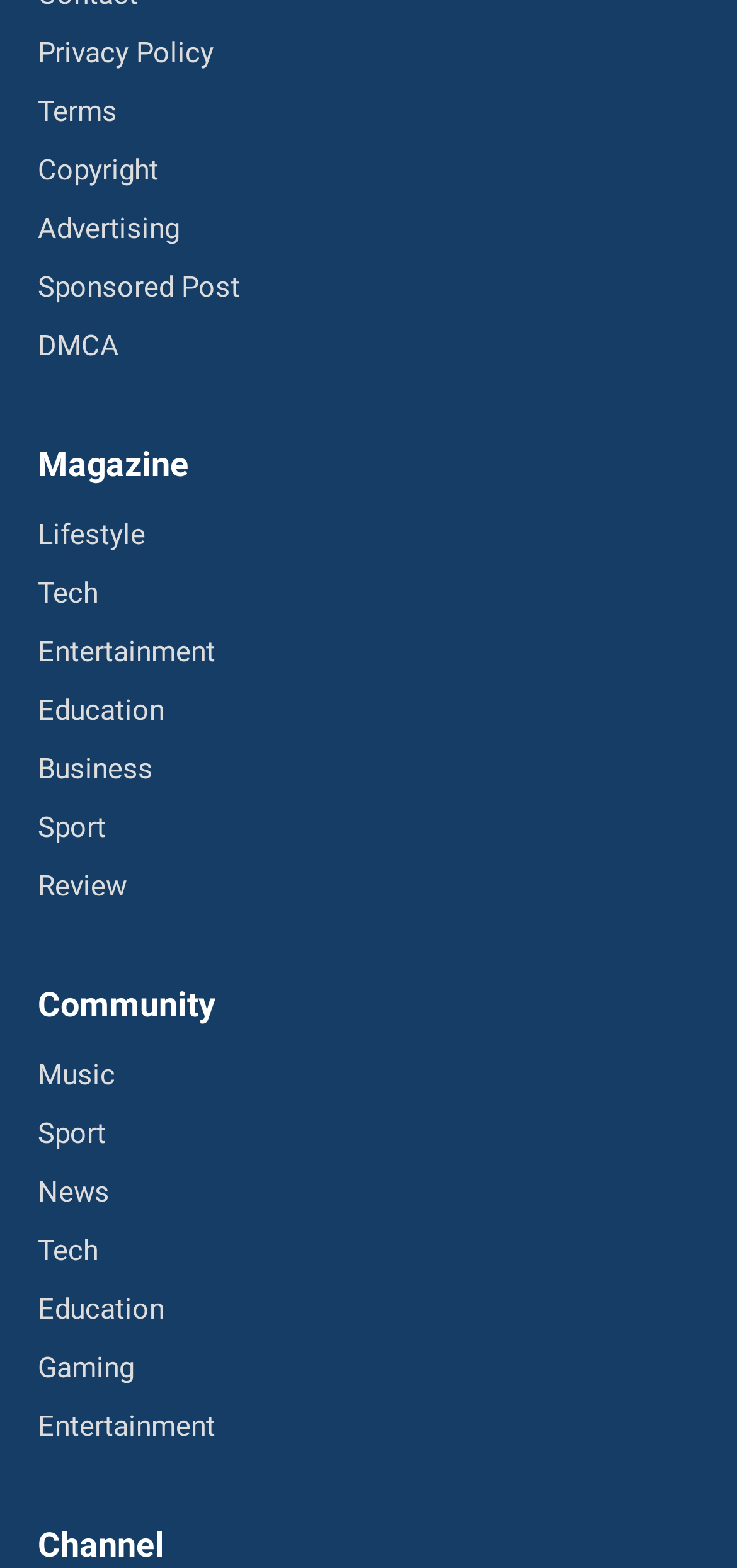How many categories are listed under 'Magazine'?
Look at the image and respond to the question as thoroughly as possible.

There are 7 categories listed under 'Magazine' because there are 7 link elements with different texts ('Lifestyle', 'Tech', 'Entertainment', 'Education', 'Business', 'Sport', and 'Review') that are positioned below the 'Magazine' heading and have similar bounding box coordinates.